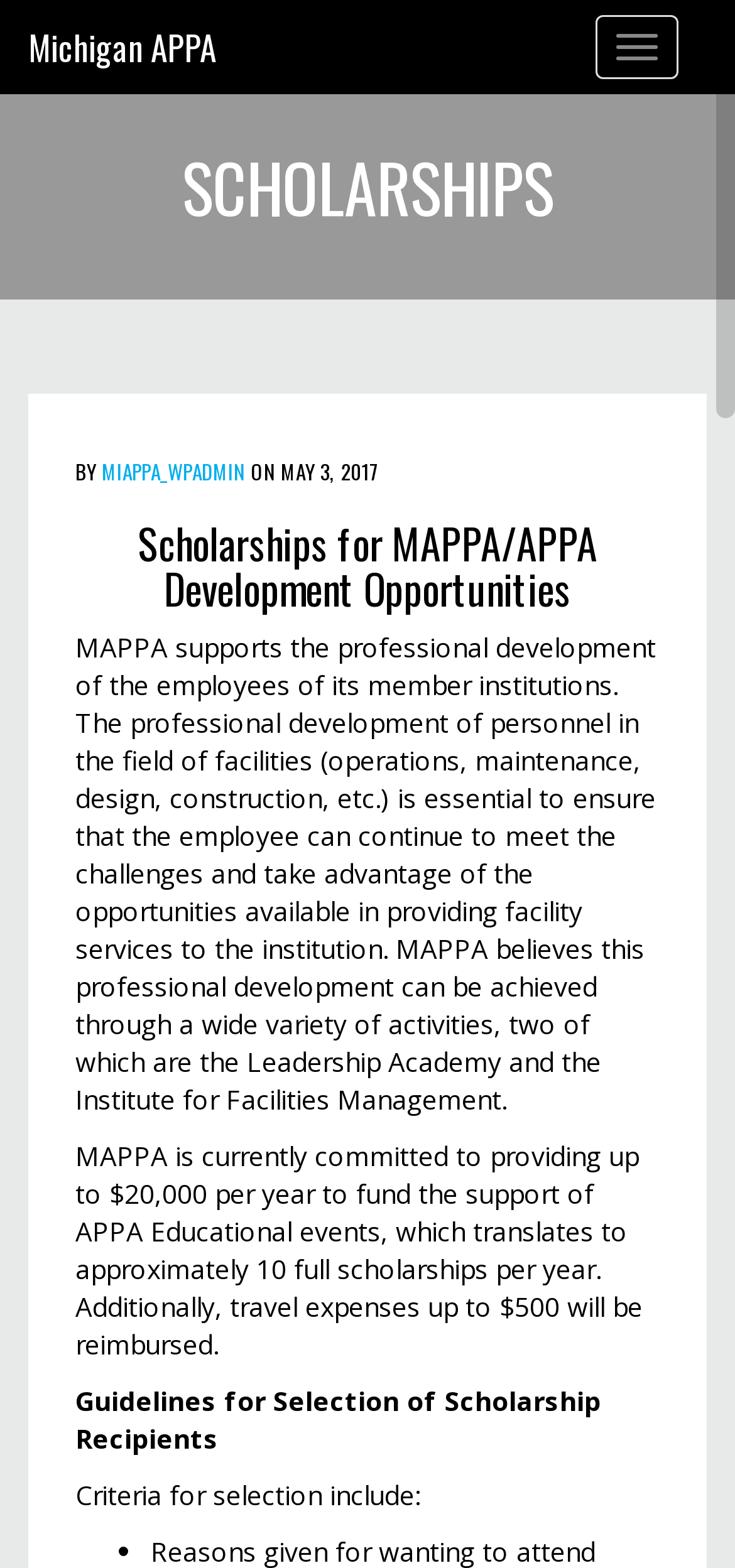Respond to the following question using a concise word or phrase: 
What is the date mentioned on the webpage?

May 3, 2017